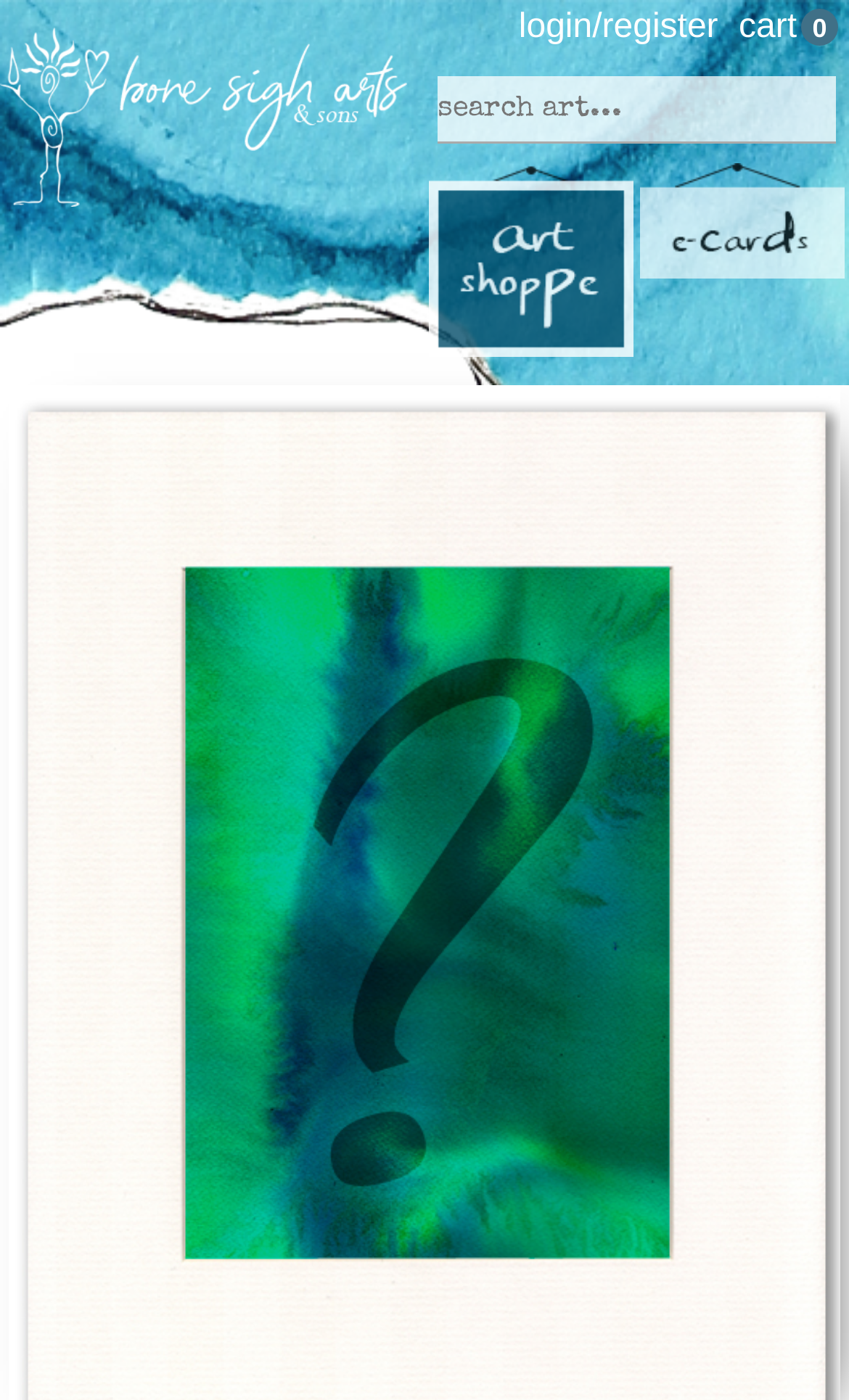Please find the bounding box for the UI component described as follows: "Home".

None